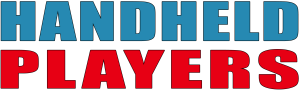Examine the screenshot and answer the question in as much detail as possible: What is the purpose of the strong contrast between the colors?

According to the caption, the strong contrast between the colors and the solid capital letters enhances visibility and impact, making it an eye-catching element that reflects the site's emphasis on engaging with the handheld gaming community.